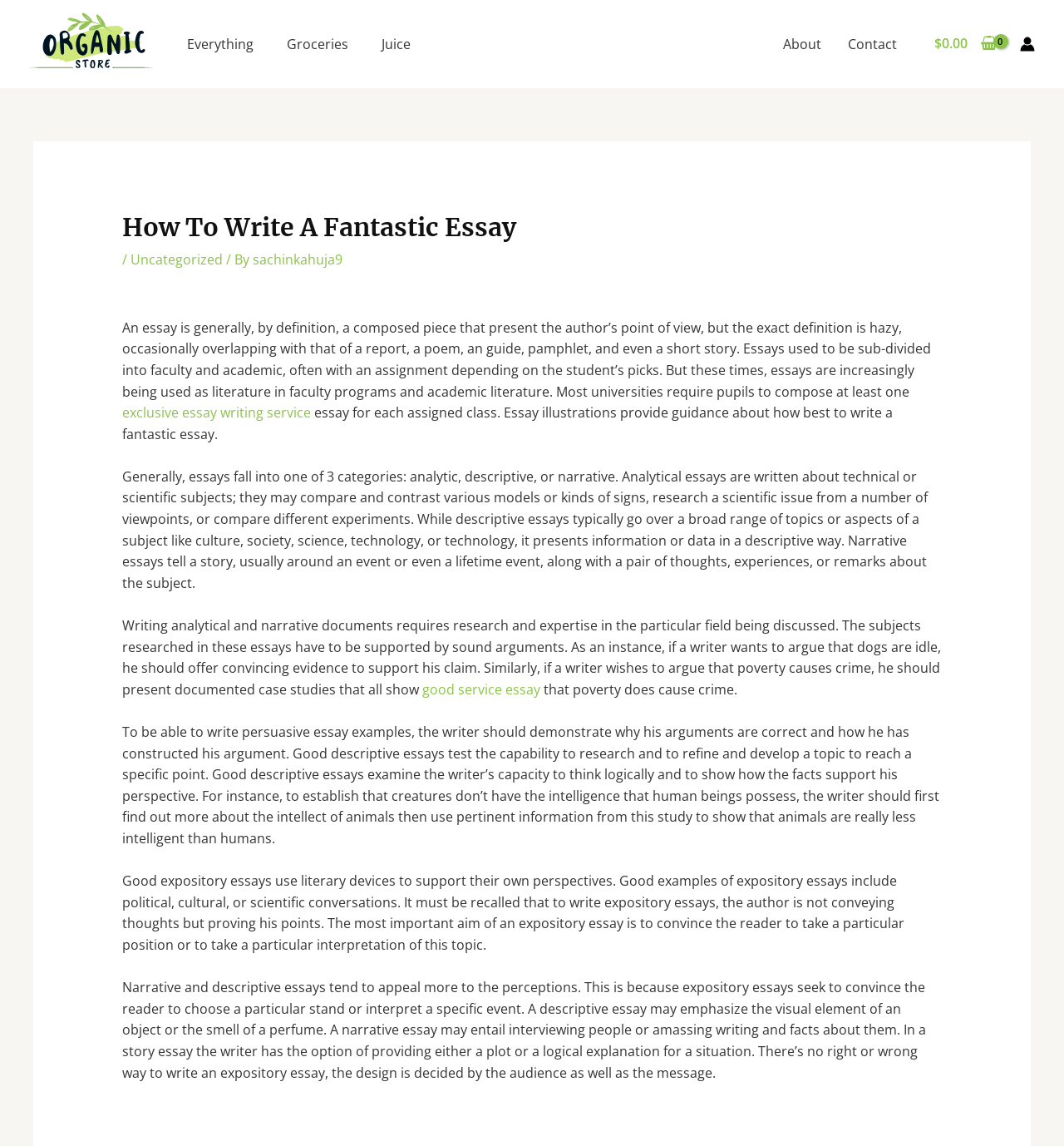Please answer the following question using a single word or phrase: 
How many categories of essays are mentioned?

3